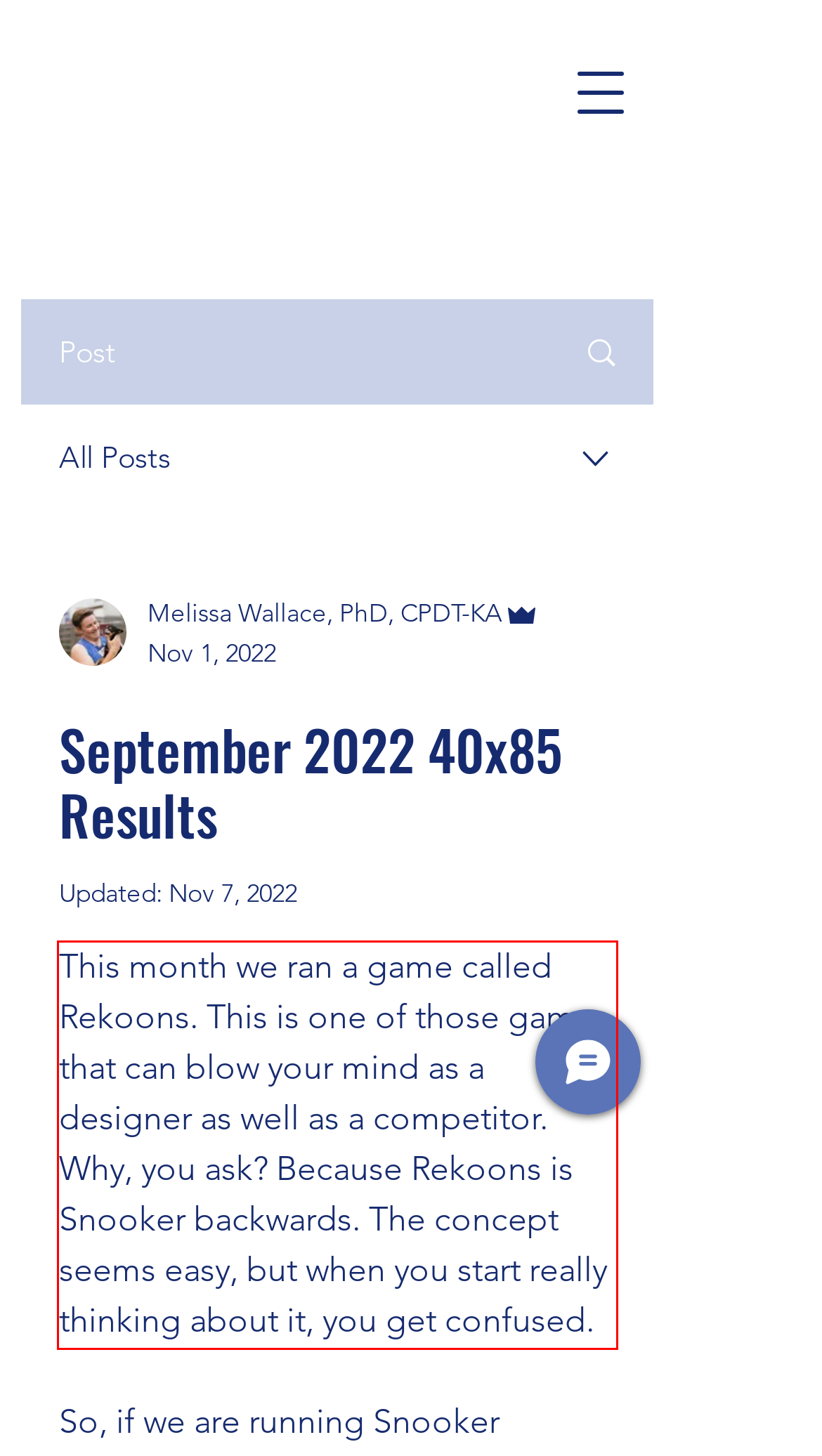Analyze the screenshot of the webpage that features a red bounding box and recognize the text content enclosed within this red bounding box.

This month we ran a game called Rekoons. This is one of those games that can blow your mind as a designer as well as a competitor. Why, you ask? Because Rekoons is Snooker backwards. The concept seems easy, but when you start really thinking about it, you get confused.